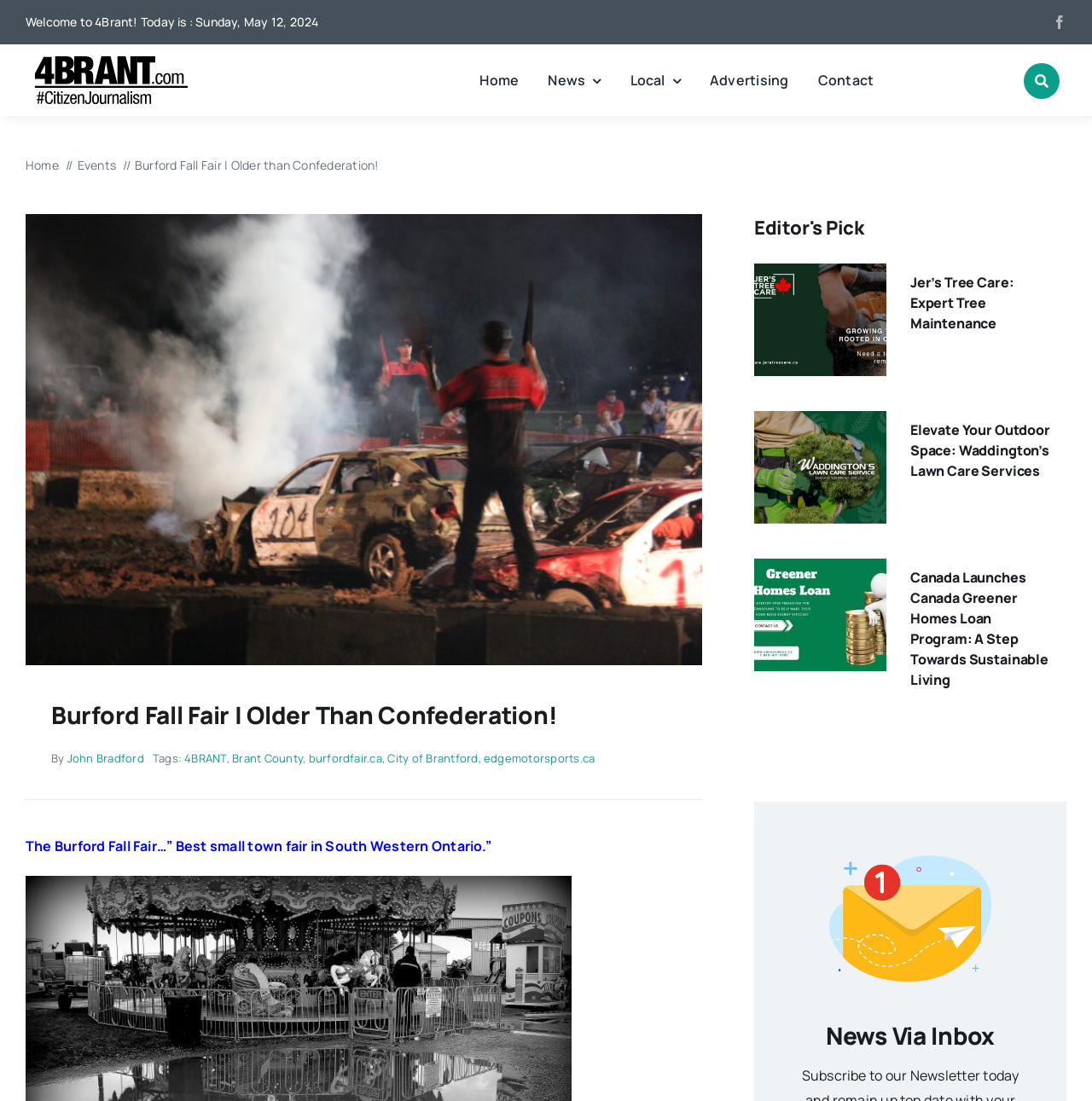Give a detailed explanation of the elements present on the webpage.

The webpage is about the Burford Fall Fair, which is described as the "Best small town fair in South Western Ontario." At the top of the page, there is a welcome message indicating the current date, Sunday, May 12, 2024. Below this, there are social media links, including Facebook, and a navigation menu with links to Home, News, Local, Advertising, and Contact.

On the left side of the page, there is a breadcrumb navigation menu showing the current page's location within the website. The main content of the page starts with a heading that repeats the title of the fair, followed by an image. Below the image, there is a paragraph of text attributed to John Bradford, with tags and links to related topics, including 4BRANT, Brant County, and burfordfair.ca.

The main content area also features a section titled "Editor's Pick" with three articles, each with a heading and a link to the full article. The articles are about Jer's Tree Care, Waddington's Lawn Care Services, and the Canada Greener Homes Loan Program.

At the bottom of the page, there is an image and a heading that says "News Via Inbox." Finally, there is a "Go to Top" link at the very bottom of the page, allowing users to quickly return to the top of the page.